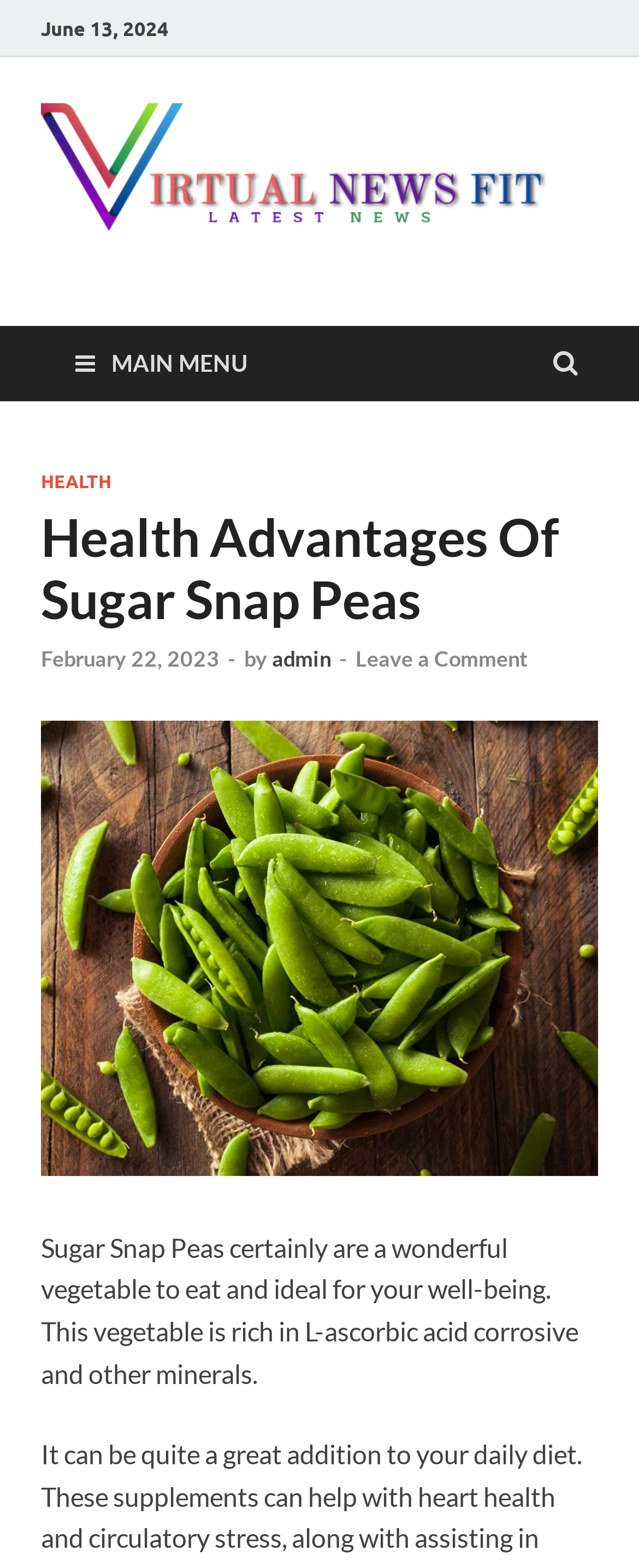Explain the webpage's design and content in an elaborate manner.

The webpage is about the health advantages of sugar snap peas. At the top left, there is a date "June 13, 2024" and a link to the main menu on the right side of it. Below the date, there is a horizontal menu with links to "HEALTH" and other options. The main title "Health Advantages Of Sugar Snap Peas" is centered and prominent on the page.

Below the title, there is a section with the author's information, including the date "February 22, 2023", the author's name "admin", and a link to "Leave a Comment". On the right side of this section, there is a large image related to sugar snap peas.

The main content of the page is a paragraph of text that summarizes the health benefits of sugar snap peas, stating that they are a wonderful vegetable to eat and ideal for one's well-being, rich in L-ascorbic acid corrosive and other minerals. This text is located below the image and takes up most of the page's width.